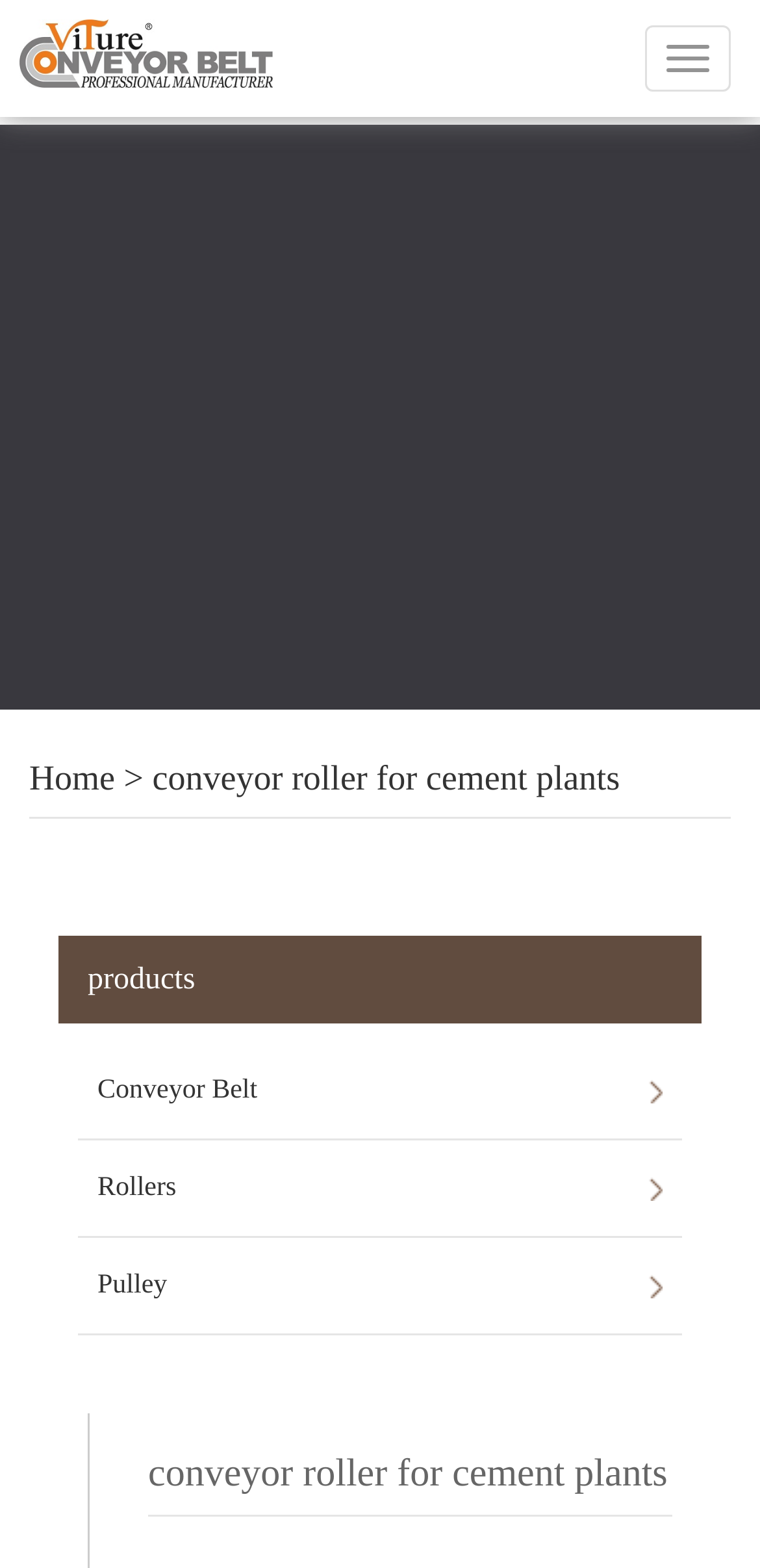Please find the bounding box coordinates of the element that you should click to achieve the following instruction: "Go to home page". The coordinates should be presented as four float numbers between 0 and 1: [left, top, right, bottom].

[0.038, 0.484, 0.151, 0.508]